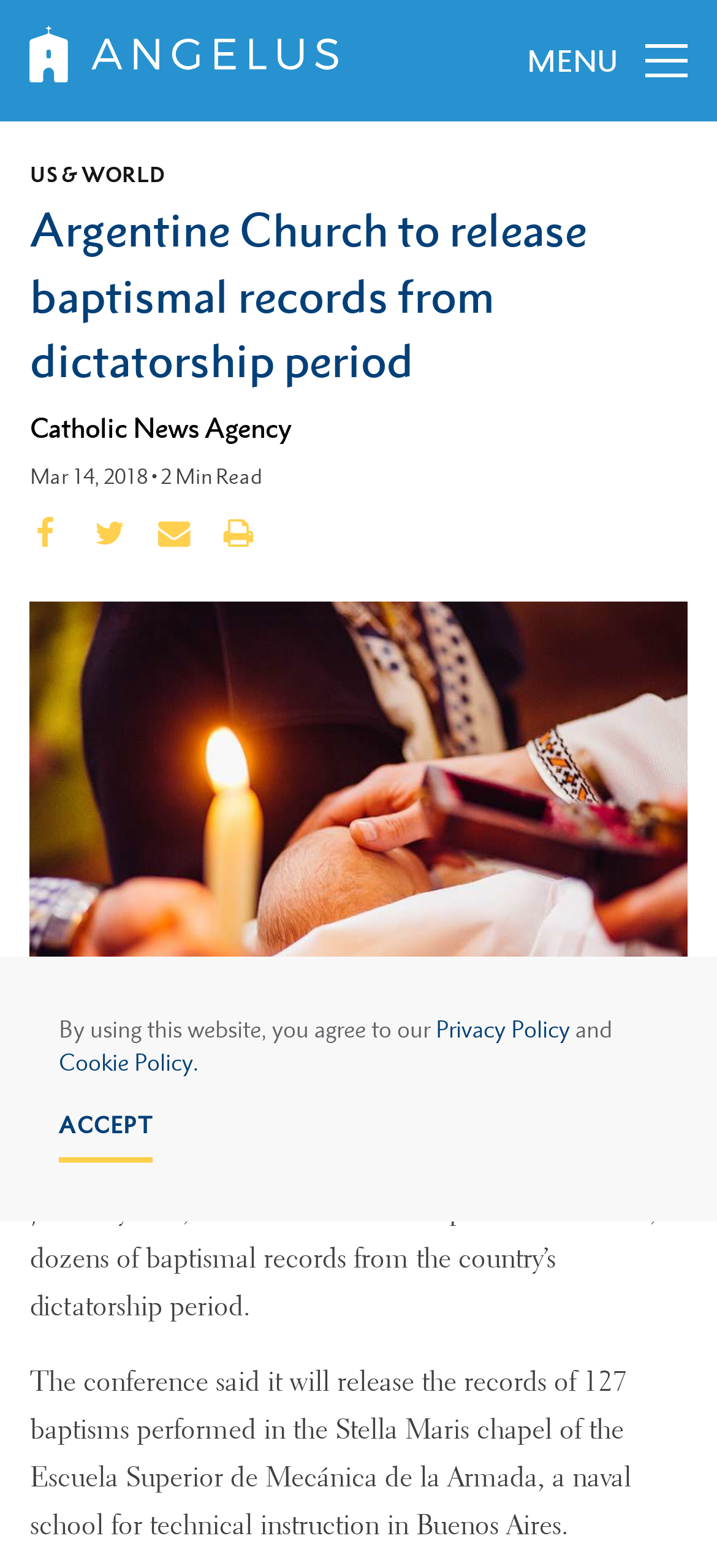Provide a brief response to the question using a single word or phrase: 
What is the topic of the news article?

Argentine Church